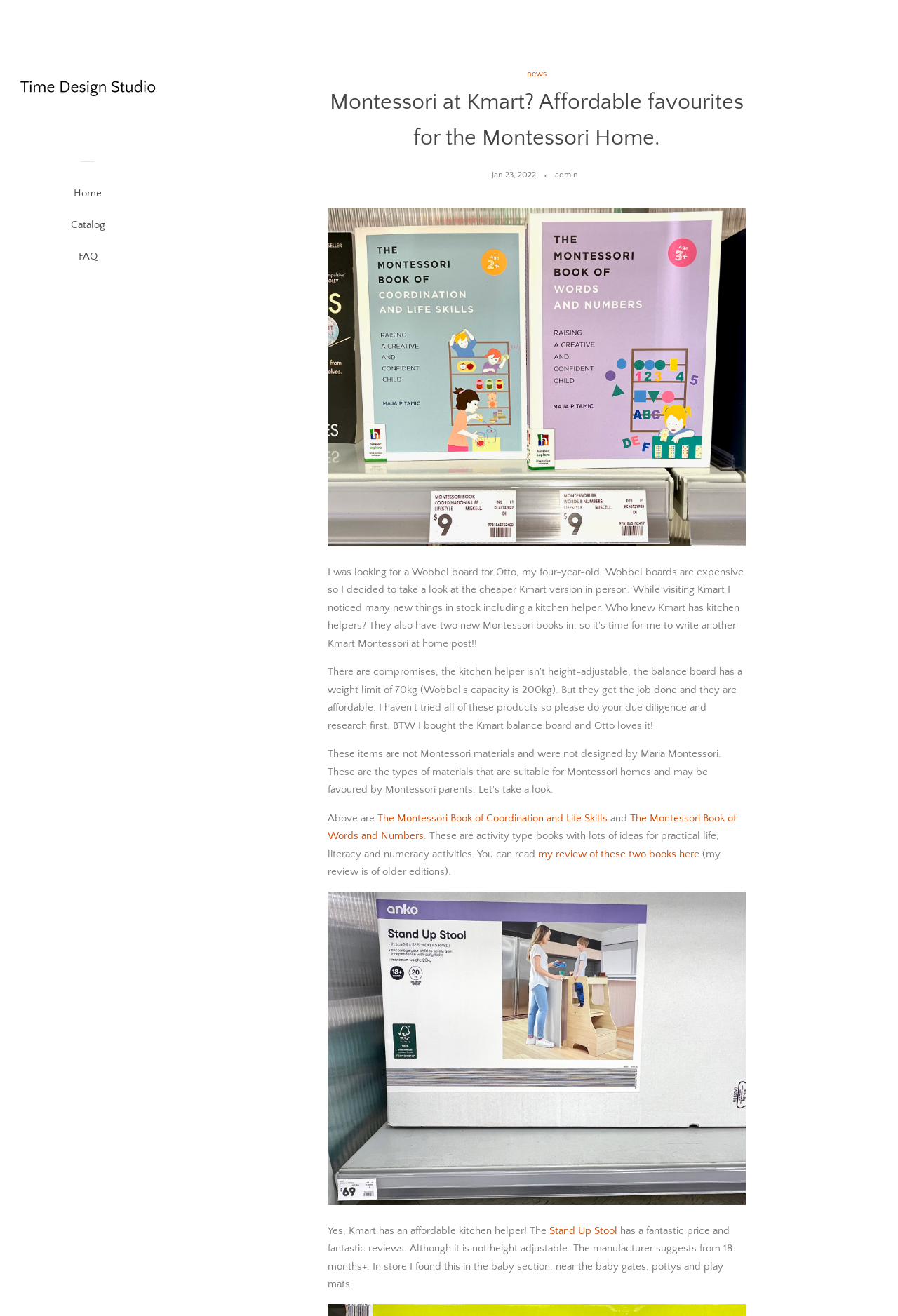Please specify the bounding box coordinates for the clickable region that will help you carry out the instruction: "Visit the 'Time Design Studio' website".

[0.021, 0.051, 0.174, 0.083]